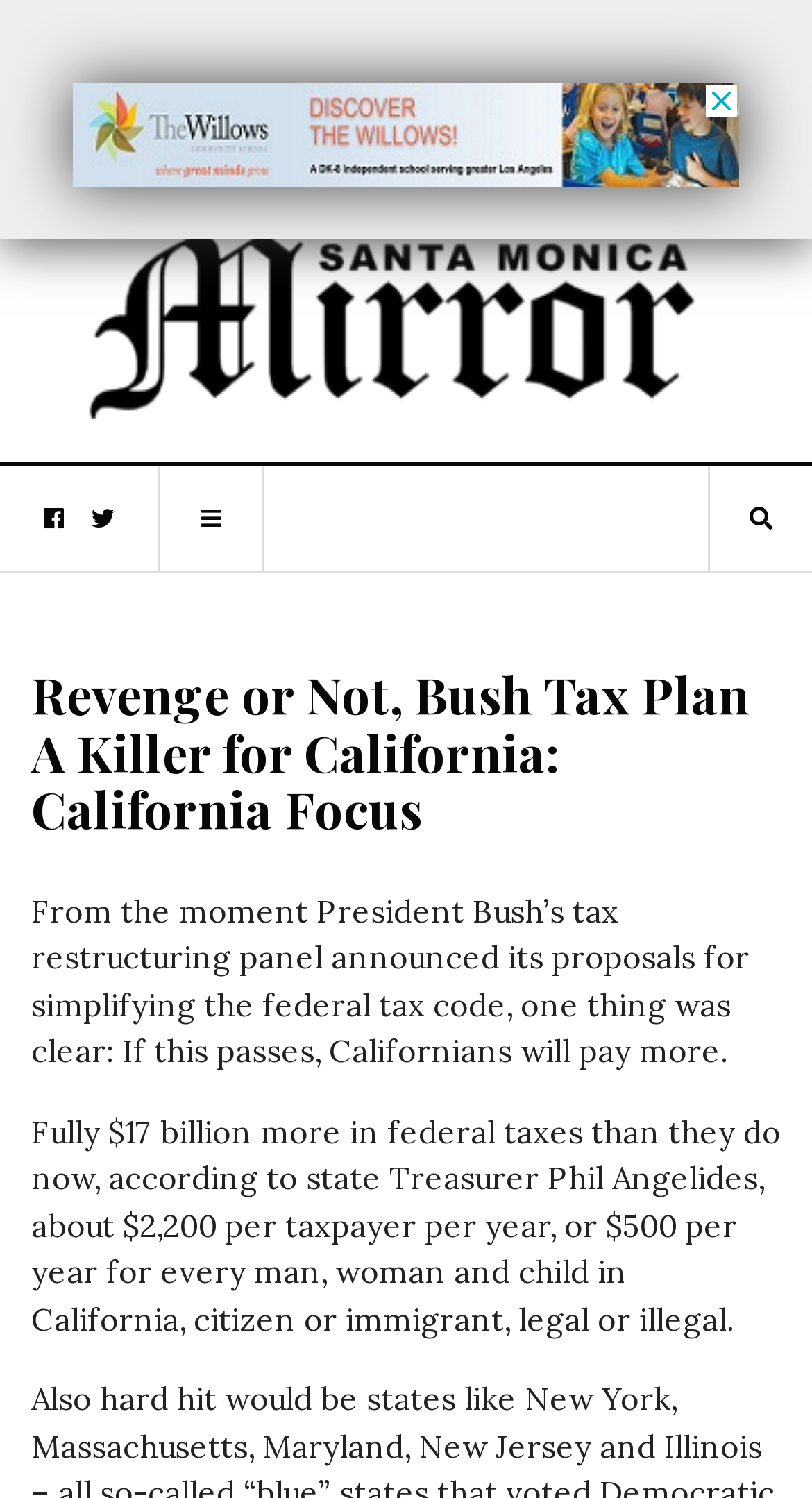How much will every man, woman, and child in California pay per year?
Look at the screenshot and respond with one word or a short phrase.

$500 per year